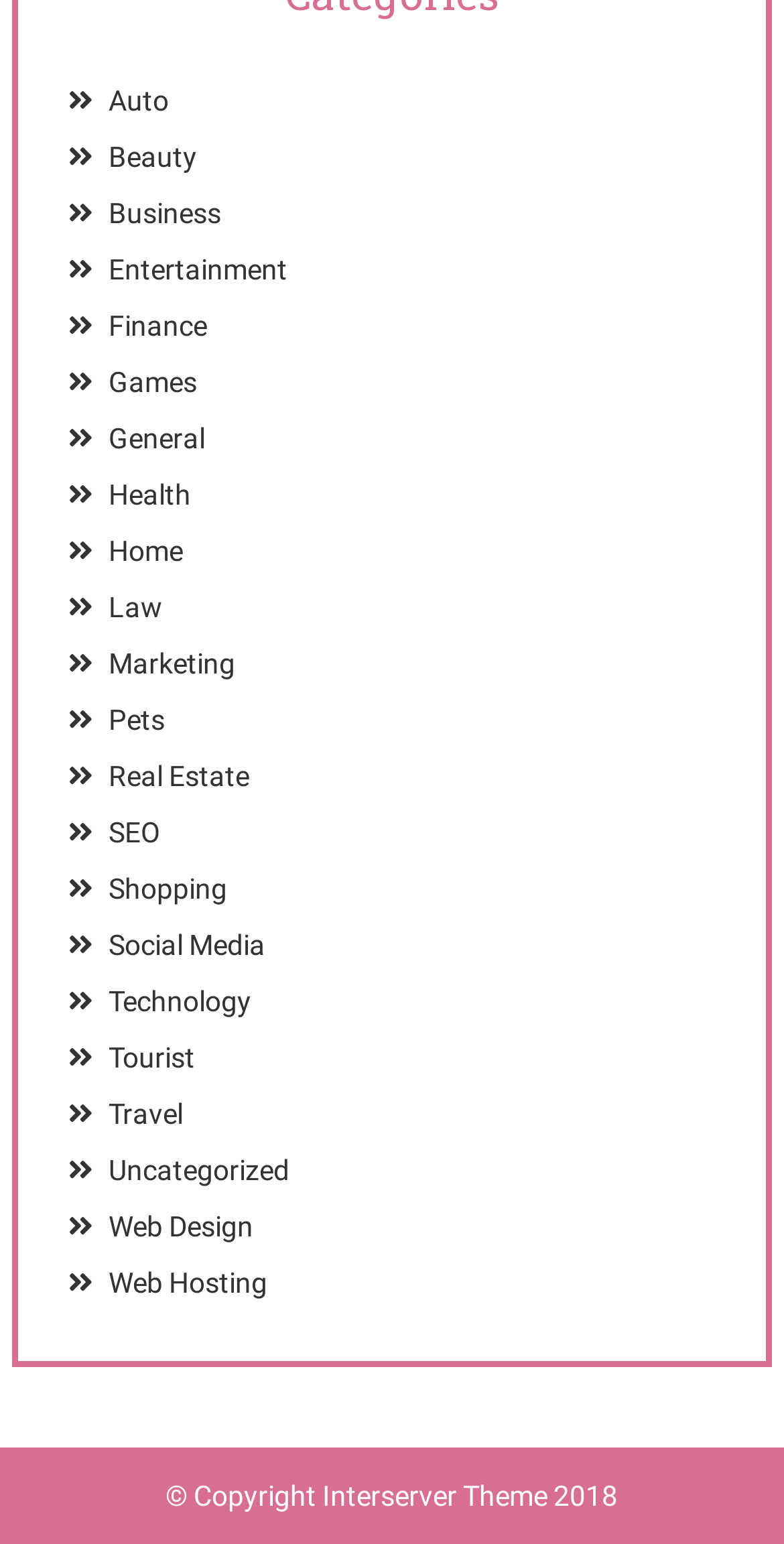Please identify the bounding box coordinates of the element's region that should be clicked to execute the following instruction: "click on Auto". The bounding box coordinates must be four float numbers between 0 and 1, i.e., [left, top, right, bottom].

[0.138, 0.055, 0.215, 0.076]